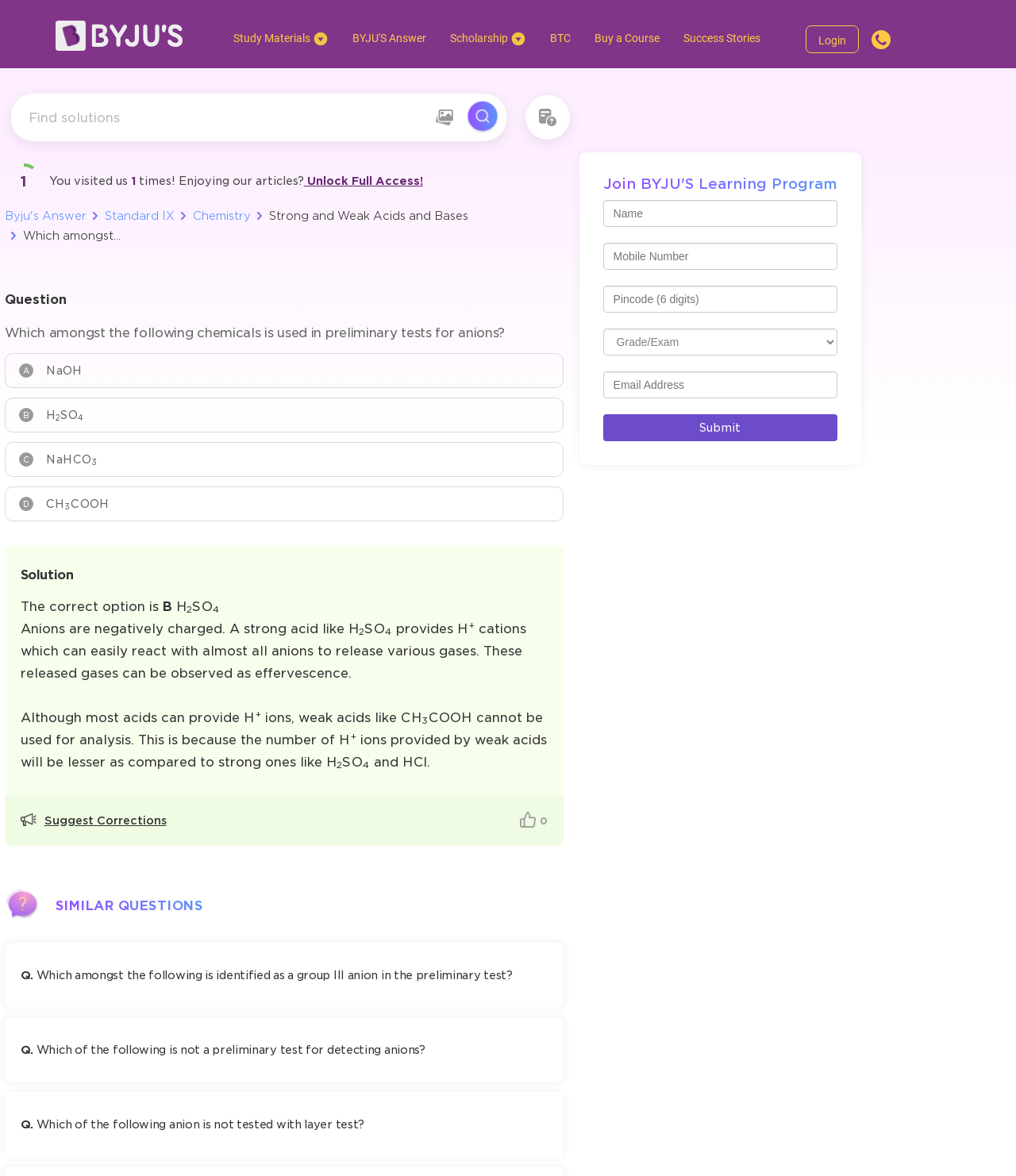Please determine the bounding box coordinates for the element with the description: "name="pincode" placeholder="Pincode (6 digits)"".

[0.593, 0.243, 0.824, 0.266]